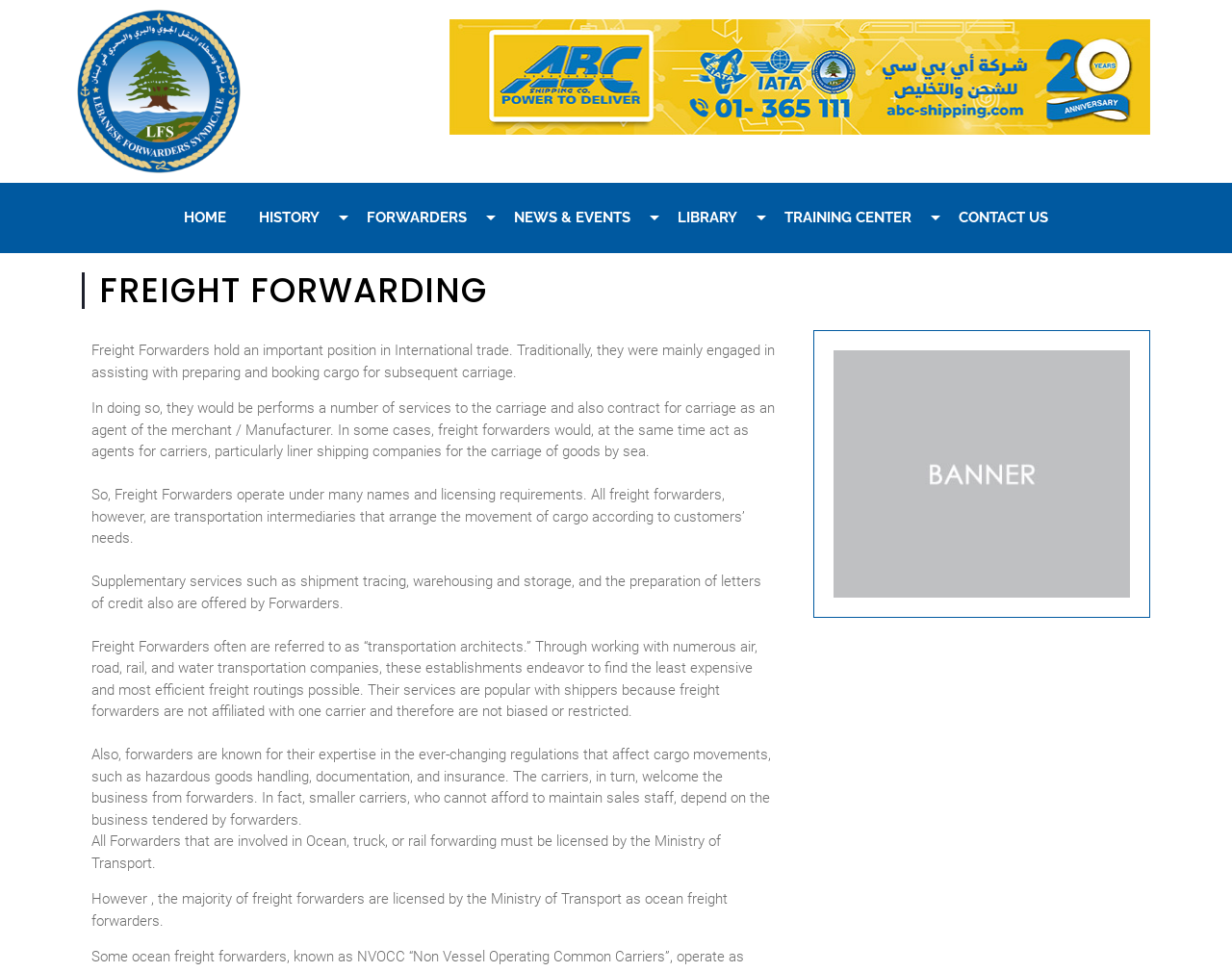Who licenses freight forwarders?
Make sure to answer the question with a detailed and comprehensive explanation.

The webpage states that all forwarders involved in ocean, truck, or rail forwarding must be licensed by the Ministry of Transport, and the majority of freight forwarders are licensed as ocean freight forwarders.